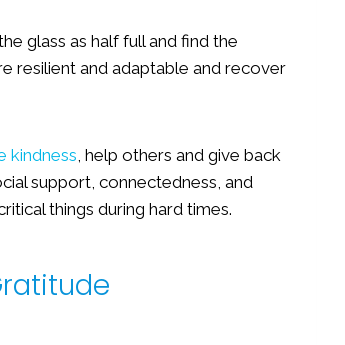Please respond to the question using a single word or phrase:
Does gratitude help in challenging times?

Yes